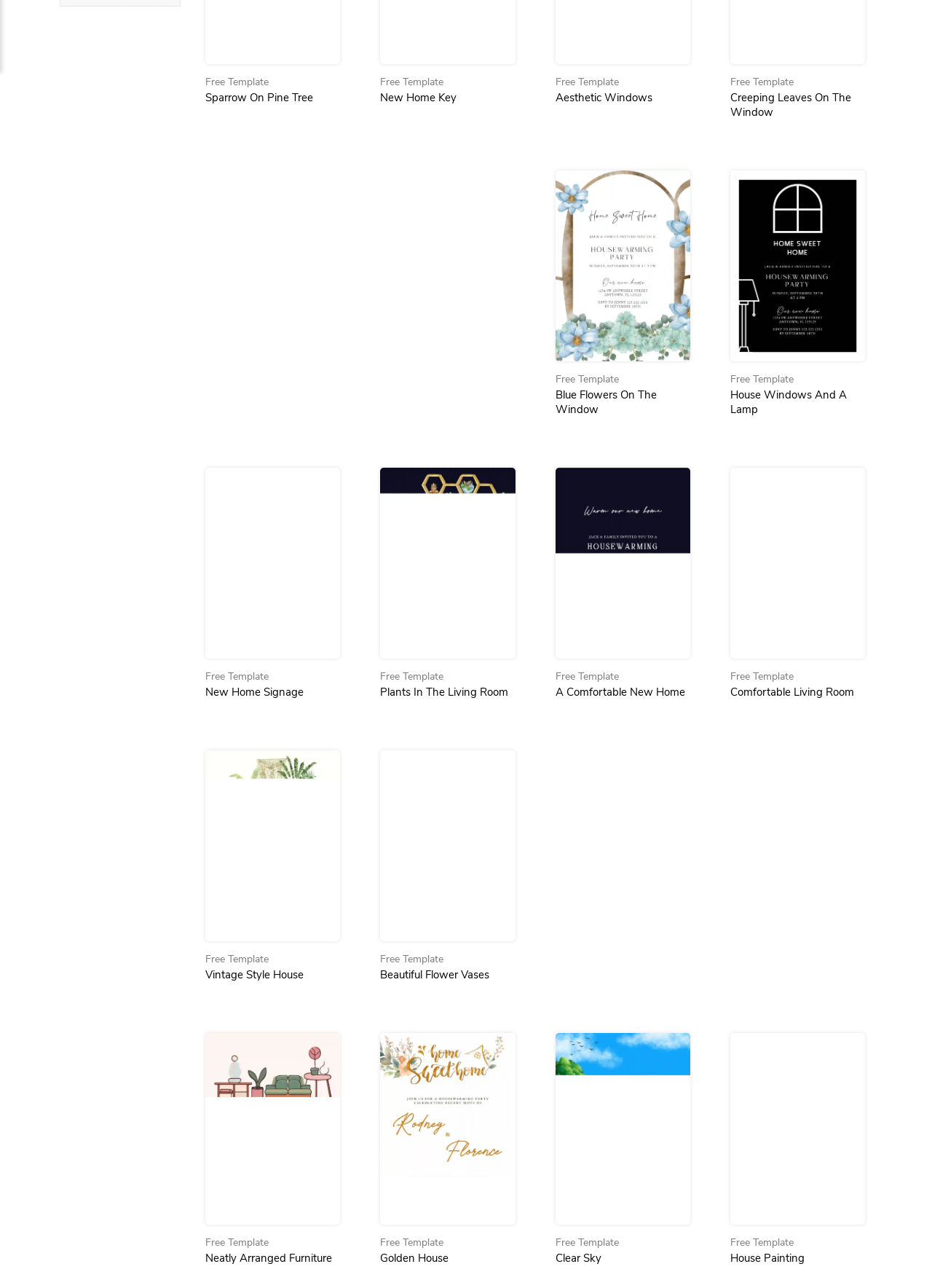What is the orientation of the images on the webpage?
Look at the image and provide a detailed response to the question.

By examining the bounding box coordinates of the images on the webpage, it appears that the images are oriented horizontally, with the width greater than the height.